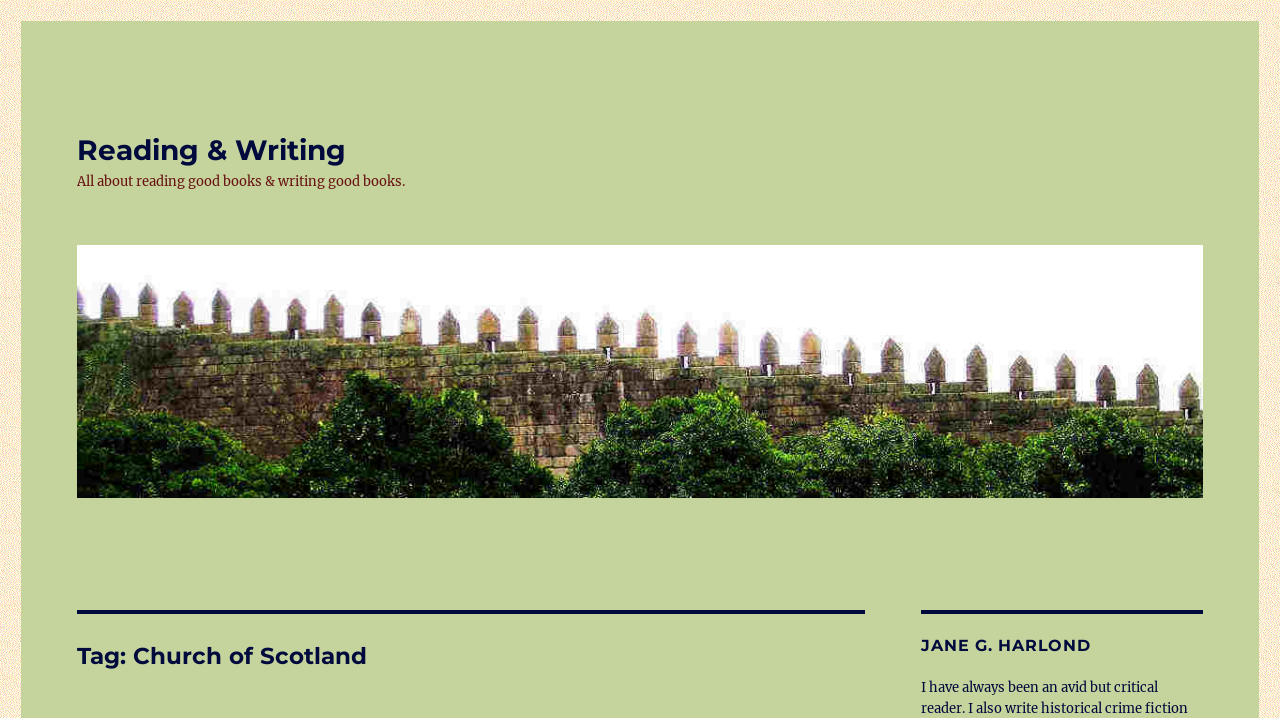Bounding box coordinates are specified in the format (top-left x, top-left y, bottom-right x, bottom-right y). All values are floating point numbers bounded between 0 and 1. Please provide the bounding box coordinate of the region this sentence describes: alt="Reading & Writing"

[0.06, 0.341, 0.94, 0.694]